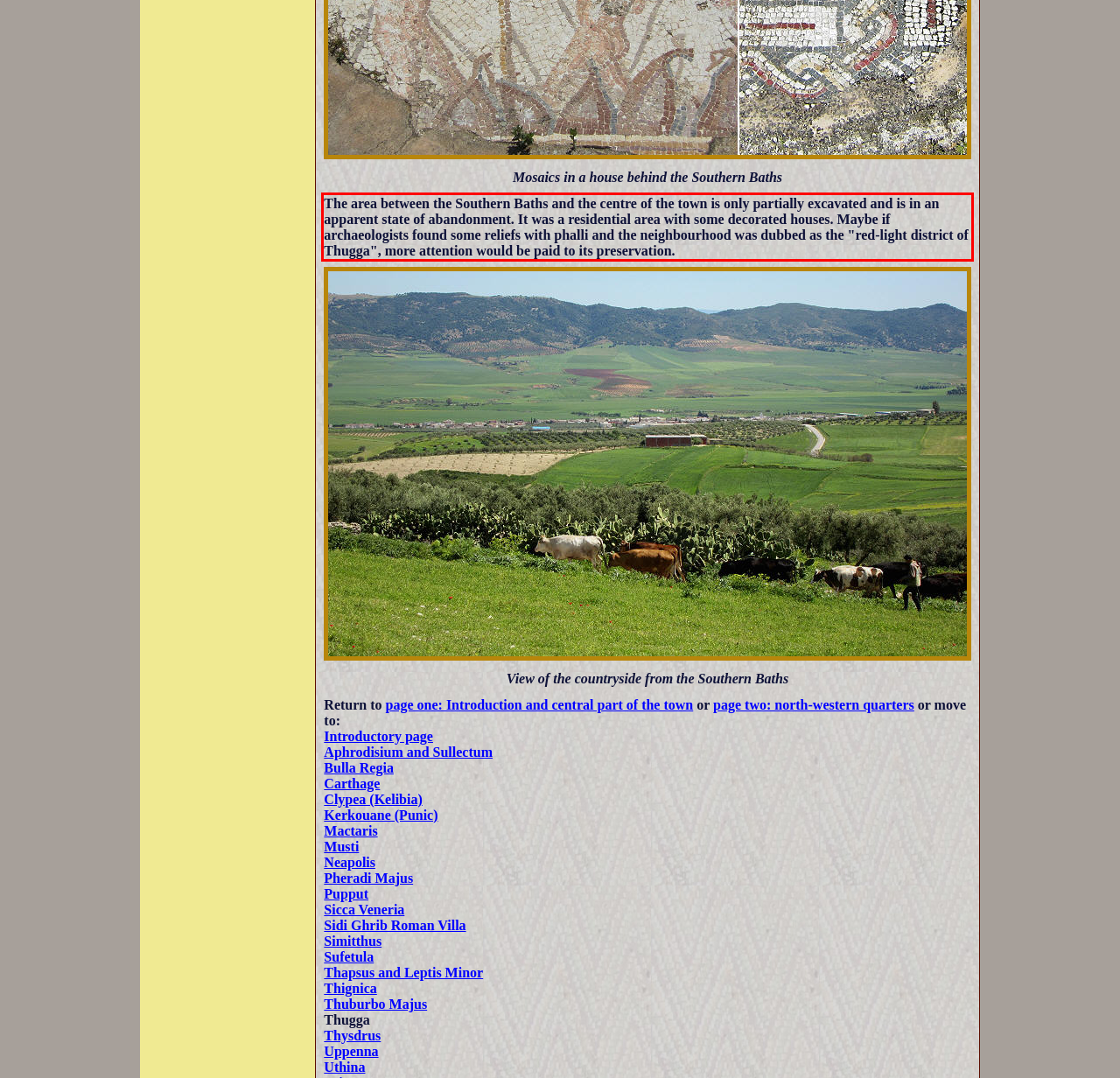Analyze the screenshot of the webpage that features a red bounding box and recognize the text content enclosed within this red bounding box.

The area between the Southern Baths and the centre of the town is only partially excavated and is in an apparent state of abandonment. It was a residential area with some decorated houses. Maybe if archaeologists found some reliefs with phalli and the neighbourhood was dubbed as the "red-light district of Thugga", more attention would be paid to its preservation.